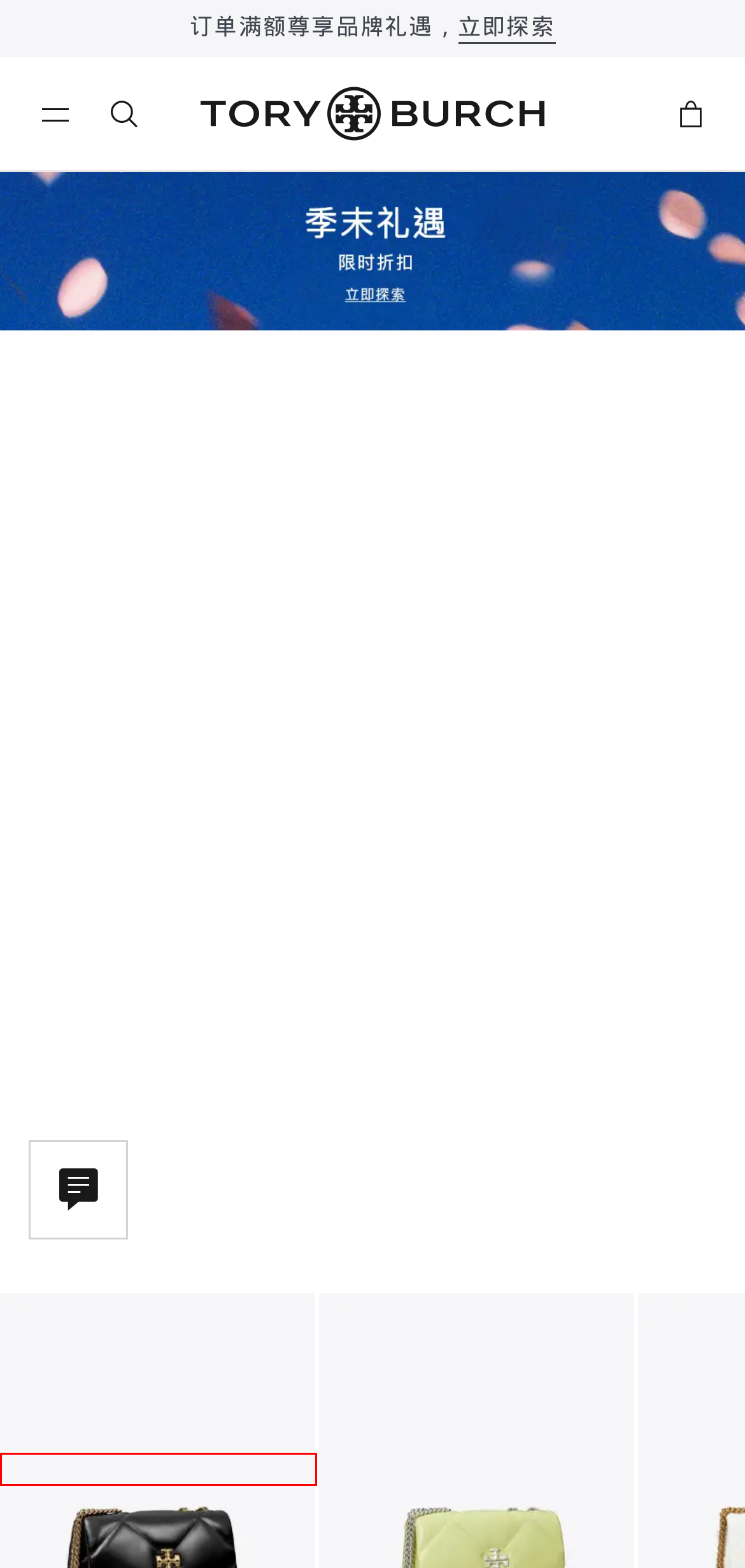You have a screenshot of a webpage with a red bounding box around an element. Identify the webpage description that best fits the new page that appears after clicking the selected element in the red bounding box. Here are the candidates:
A. 新款女包-女装新款-时尚女鞋-汤丽柏琦Tory Burch中国官方网站
B. 单肩背包-女士单肩包-单肩包斜挎包-汤丽柏琦Tory Burch中国官网
C. 【礼物】Eleanor 窄型马鞍包-黑色-汤丽柏琦Tory Burch中国官网
D. 【礼物】Kira 菱格形绗缝小号两用肩背包-梨绿色-汤丽柏琦Tory Burch中国官网
E. Tory Burch
F. 【礼物】Kira 菱格形绗缝小号两用肩背包-卷云白-汤丽柏琦Tory Burch中国官网
G. 【礼物】Kira 菱格形绗缝小号两用肩背包-黑色-汤丽柏琦Tory Burch中国官网
H. 【礼物】Kira 菱格形绗缝小号两用肩背包-玫瑰粉-汤丽柏琦Tory Burch中国官网

G